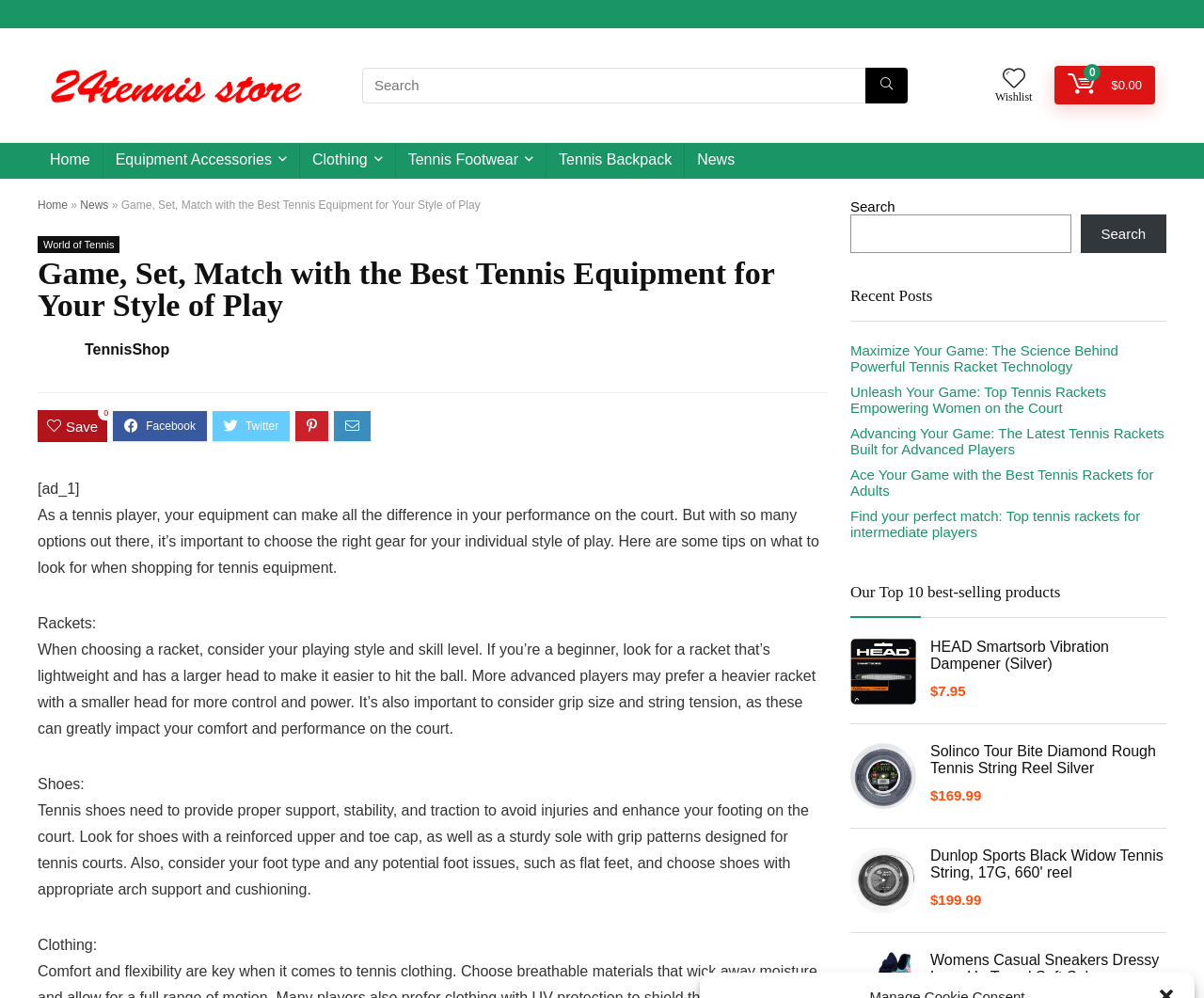Please identify the bounding box coordinates of the element I need to click to follow this instruction: "Search for tennis equipment".

[0.301, 0.067, 0.719, 0.103]